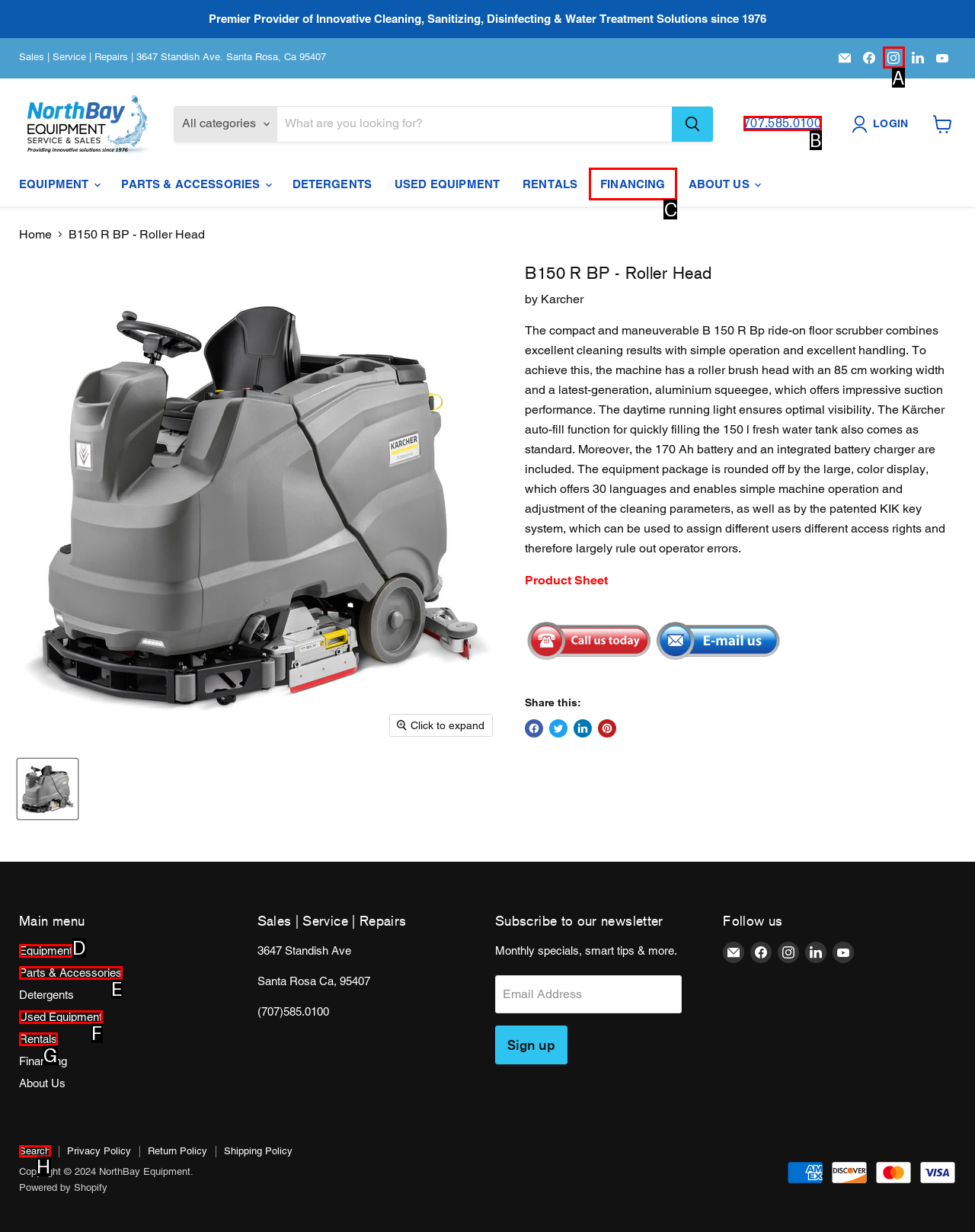Identify the letter of the option that best matches the following description: Parts & Accessories. Respond with the letter directly.

E